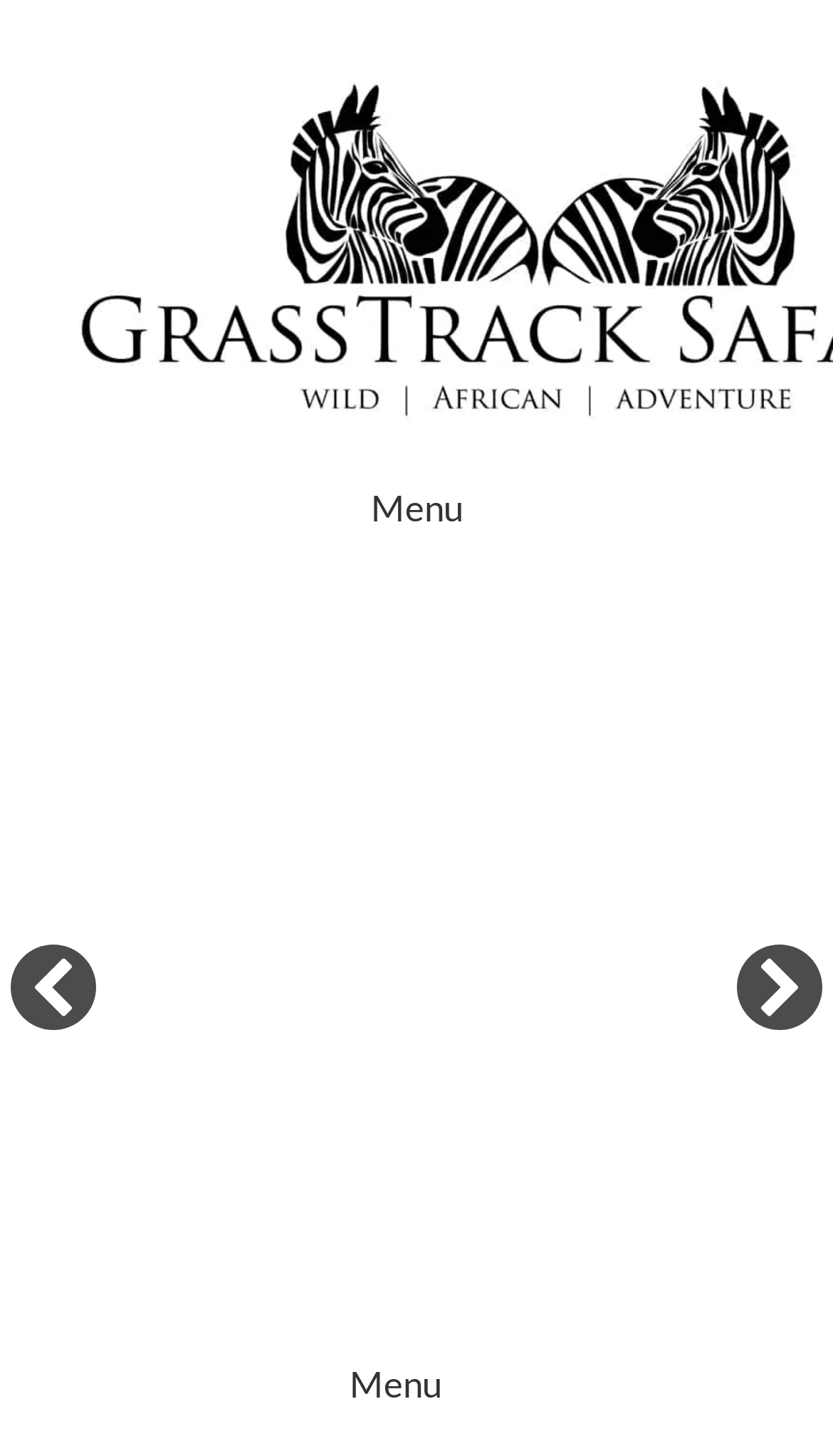Please determine the primary heading and provide its text.

Camp Hwange, Zimbabwe